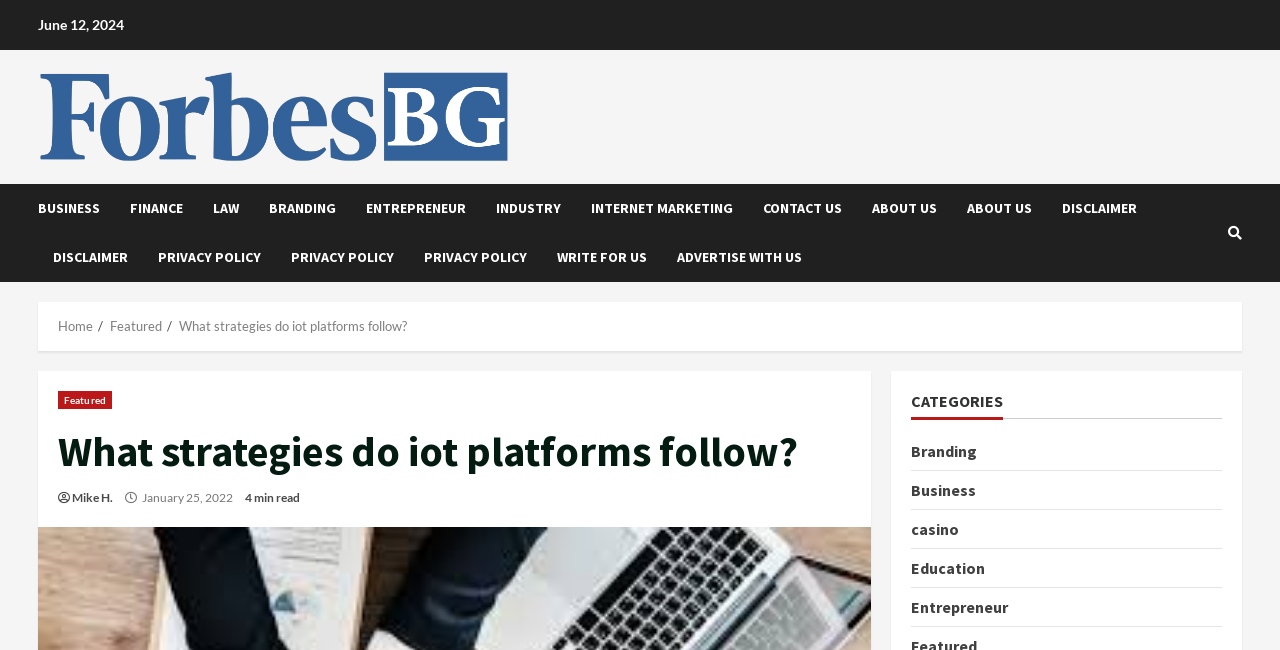Identify the bounding box of the HTML element described here: "Privacy Policy". Provide the coordinates as four float numbers between 0 and 1: [left, top, right, bottom].

[0.112, 0.358, 0.216, 0.433]